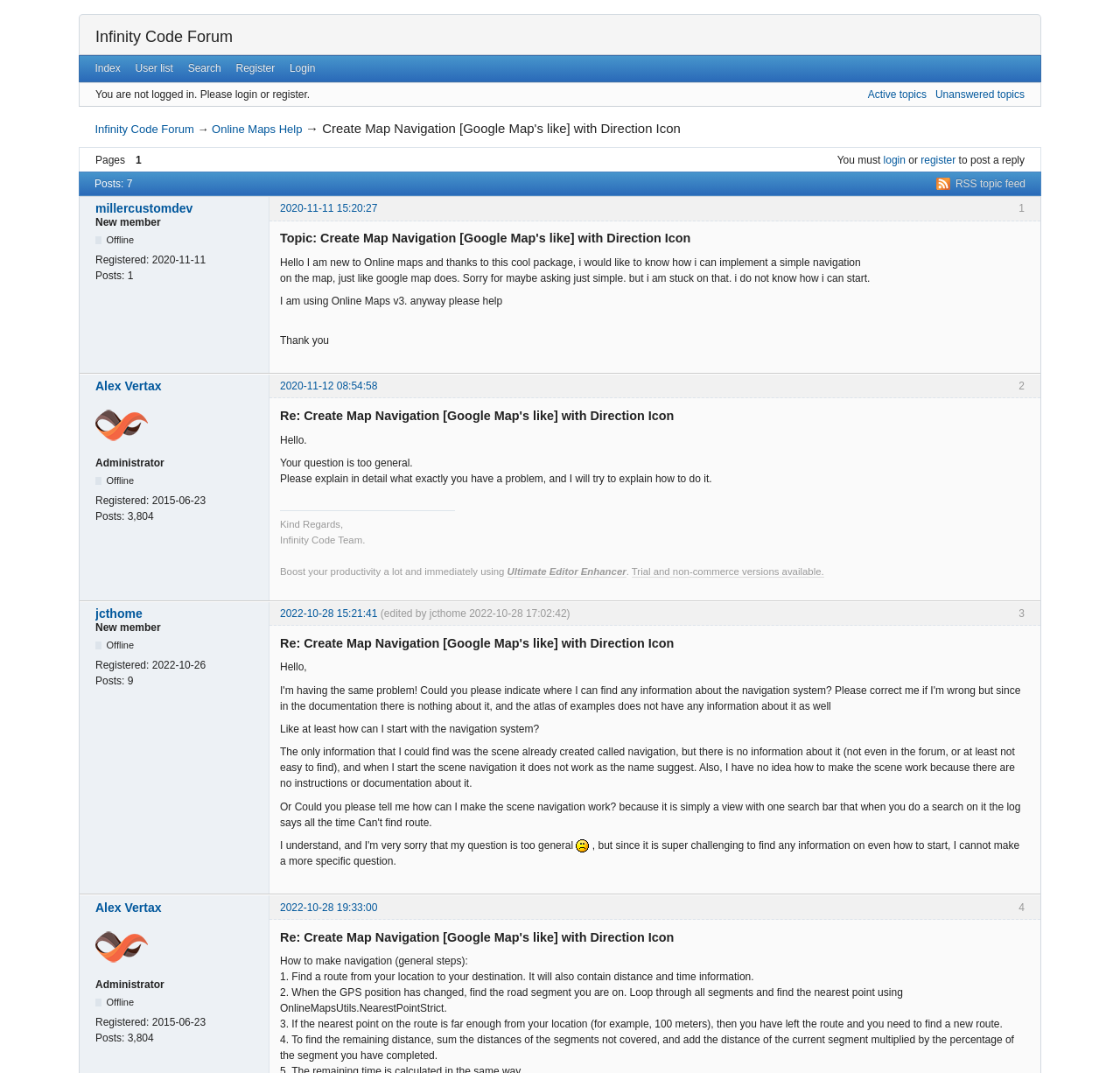Find the bounding box coordinates of the clickable area required to complete the following action: "login".

[0.252, 0.052, 0.288, 0.075]